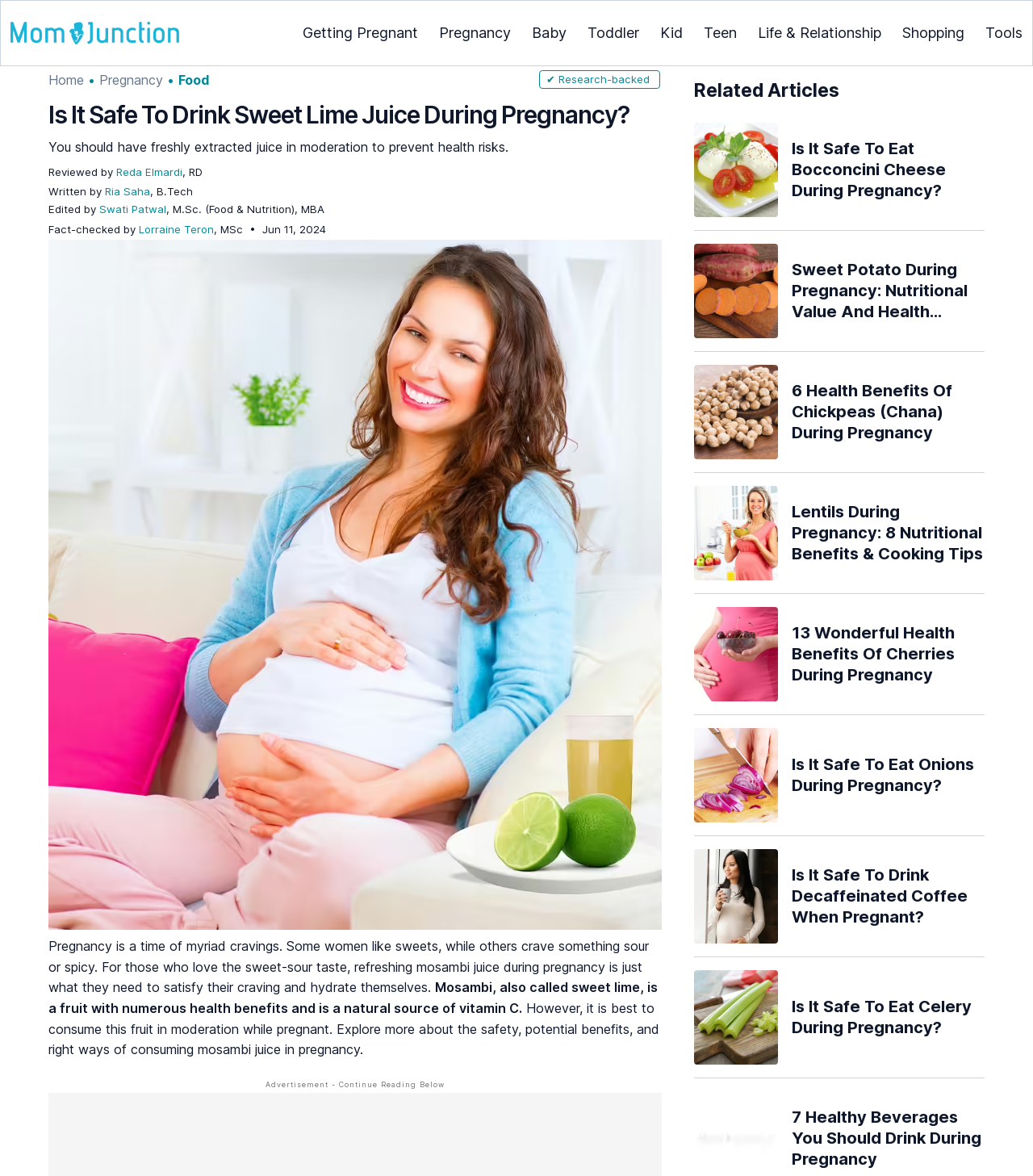Based on the image, please respond to the question with as much detail as possible:
What is the name of the fruit discussed in the article?

The article discusses the safety and benefits of consuming mosambi juice during pregnancy, and mosambi is also referred to as sweet lime.